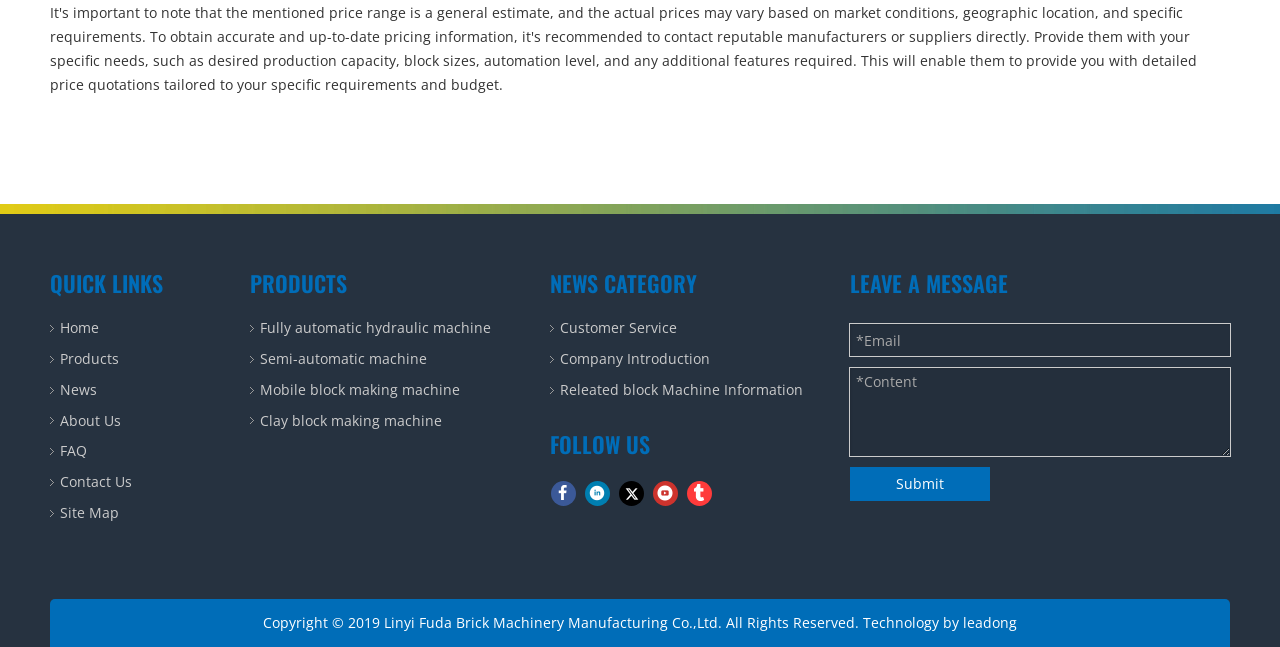What is the purpose of the 'LEAVE A MESSAGE' section?
Could you please answer the question thoroughly and with as much detail as possible?

The 'LEAVE A MESSAGE' section contains a form with fields for email and content, and a submit button. This suggests that the purpose of this section is to allow users to contact the company or leave a message.